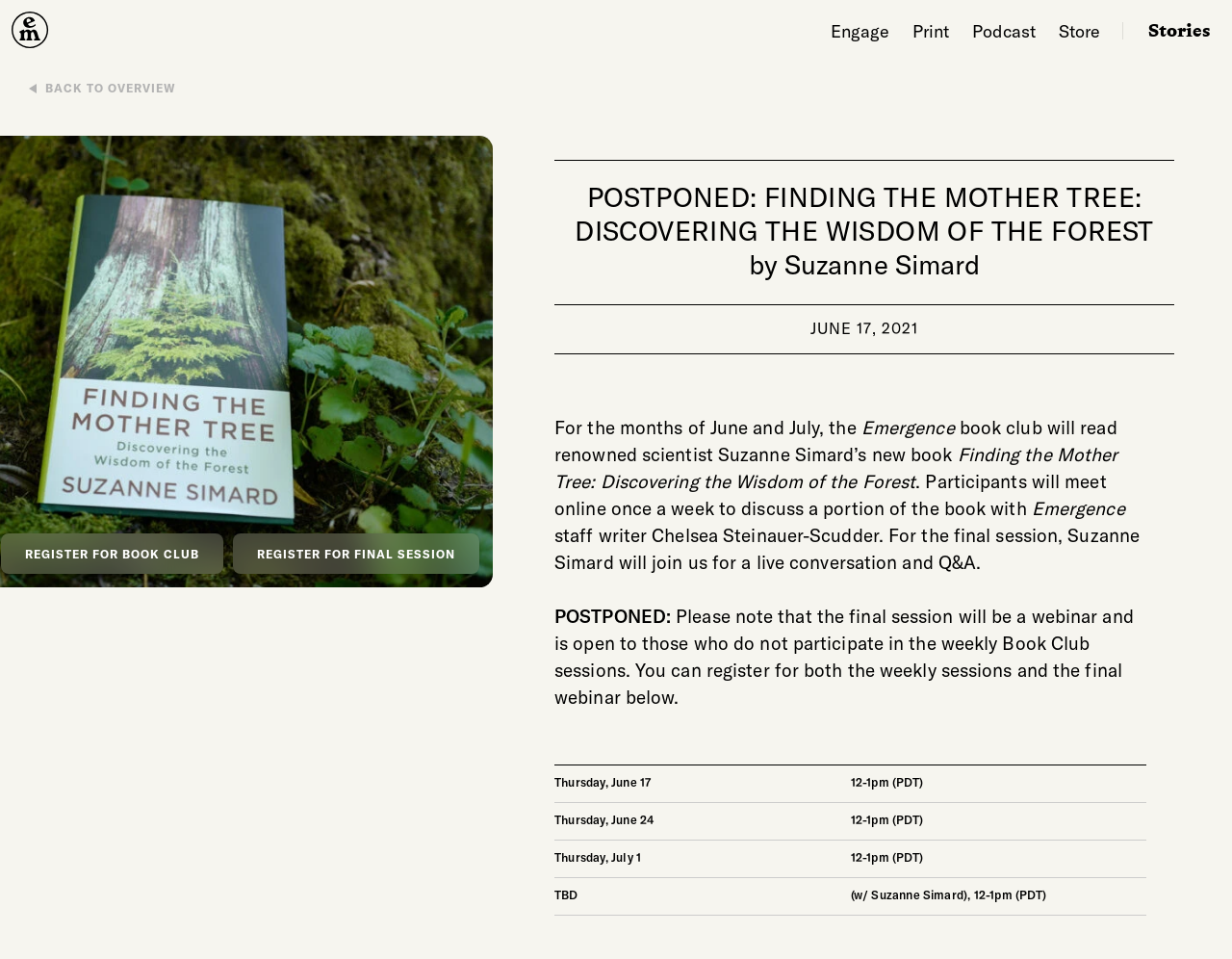Locate and extract the headline of this webpage.

POSTPONED: FINDING THE MOTHER TREE: DISCOVERING THE WISDOM OF THE FOREST